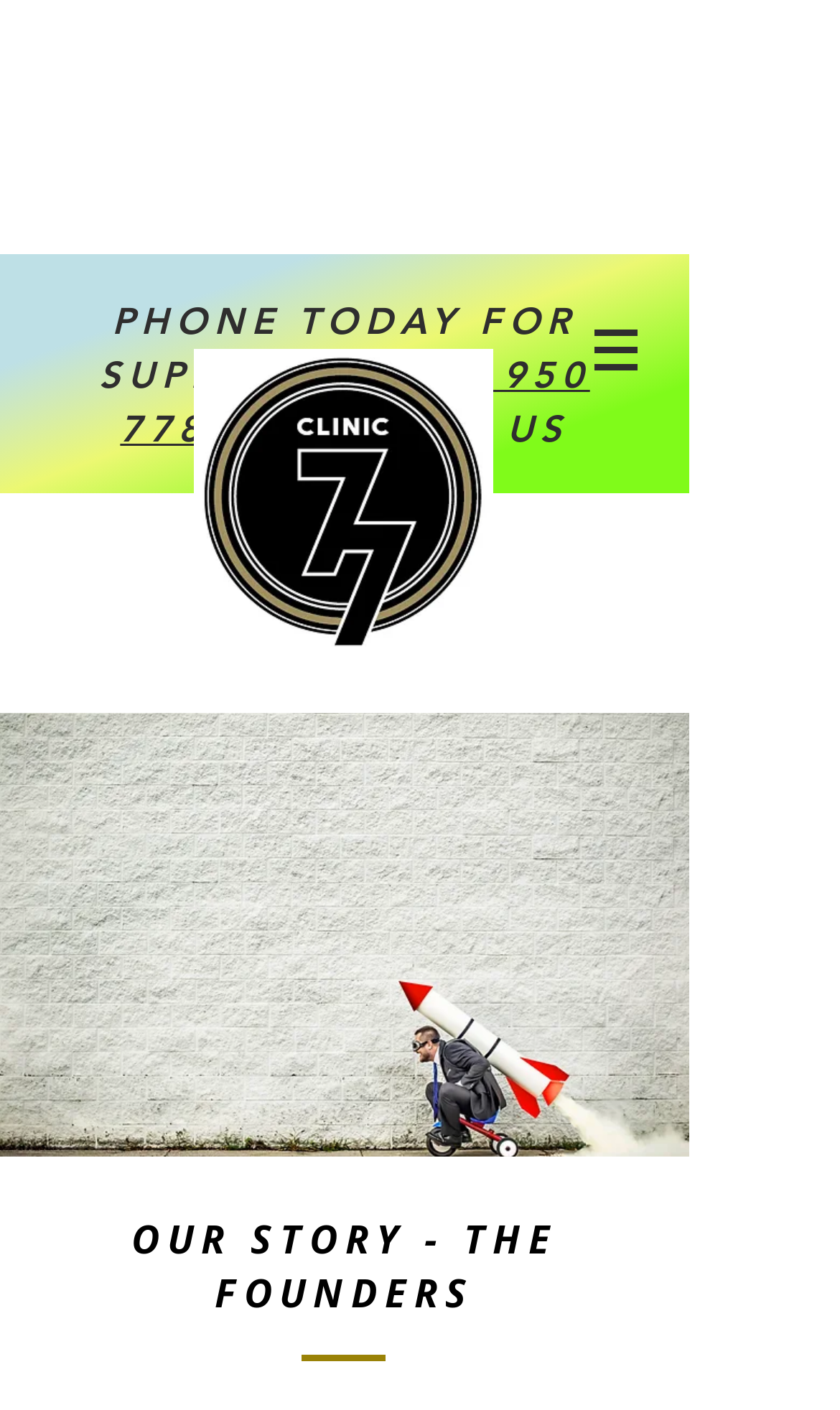Answer the question below using just one word or a short phrase: 
Is there a logo on the webpage?

Yes